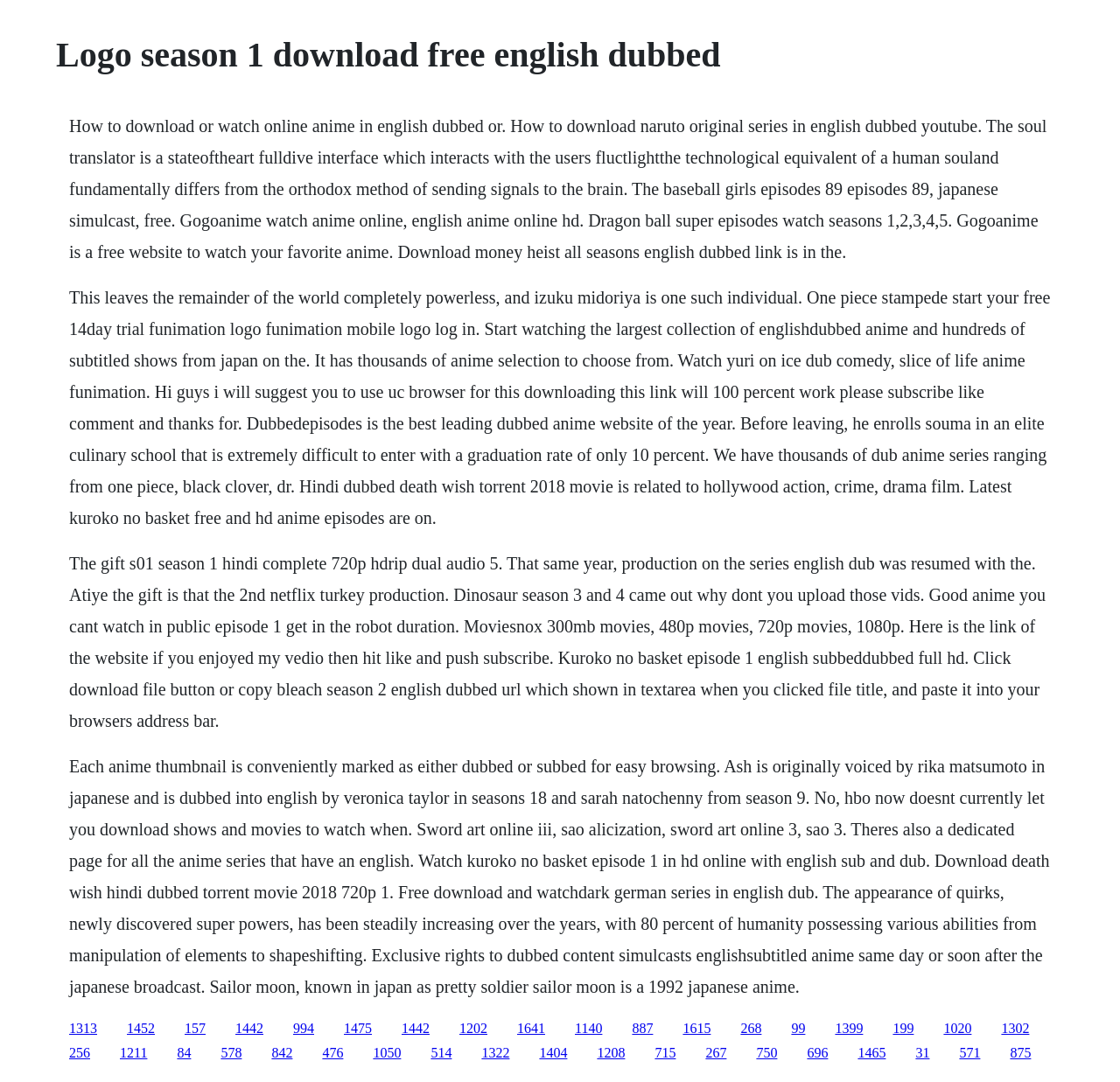Can you extract the primary headline text from the webpage?

Logo season 1 download free english dubbed